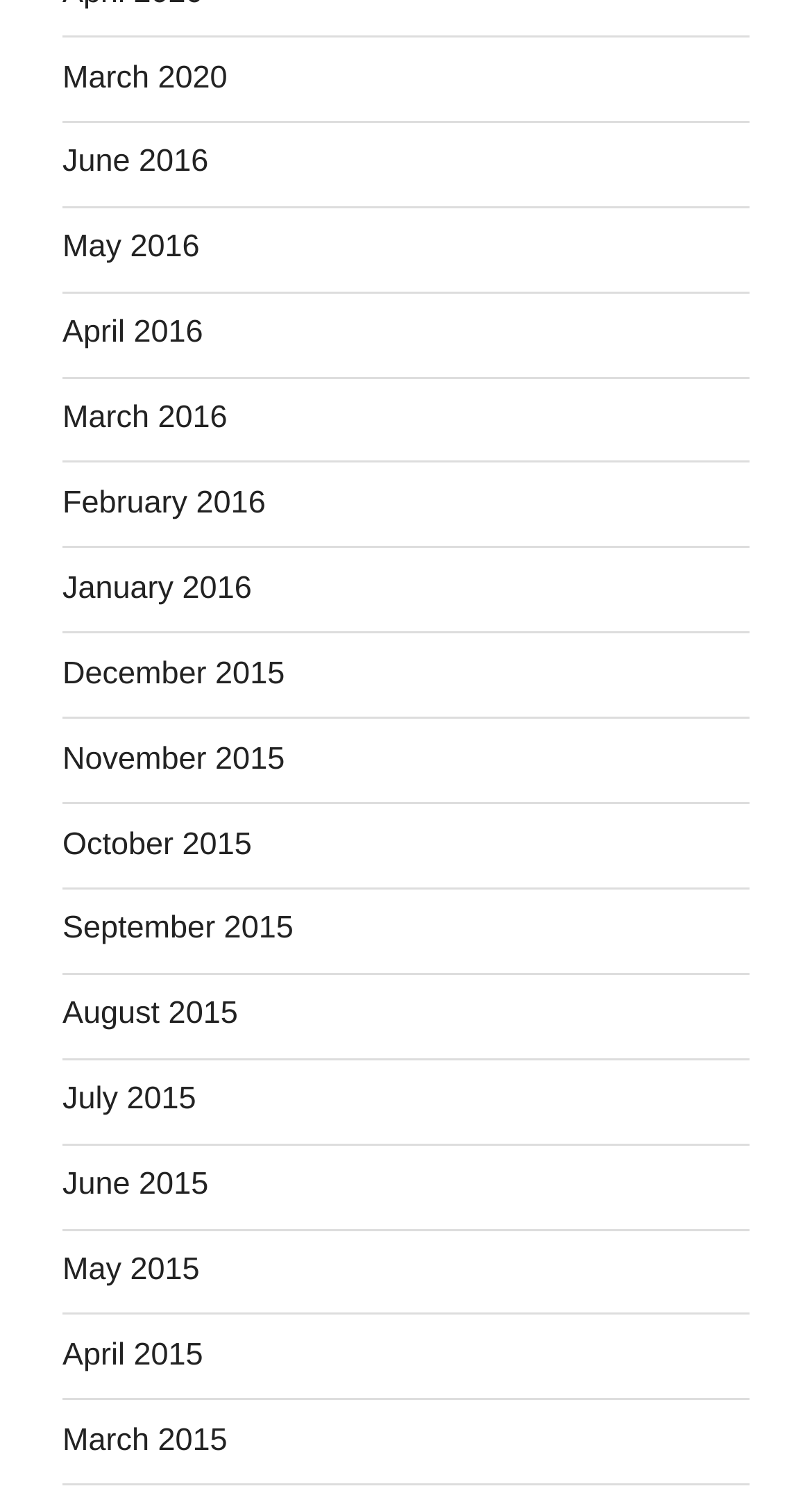Please predict the bounding box coordinates (top-left x, top-left y, bottom-right x, bottom-right y) for the UI element in the screenshot that fits the description: October 2015

[0.077, 0.553, 0.31, 0.577]